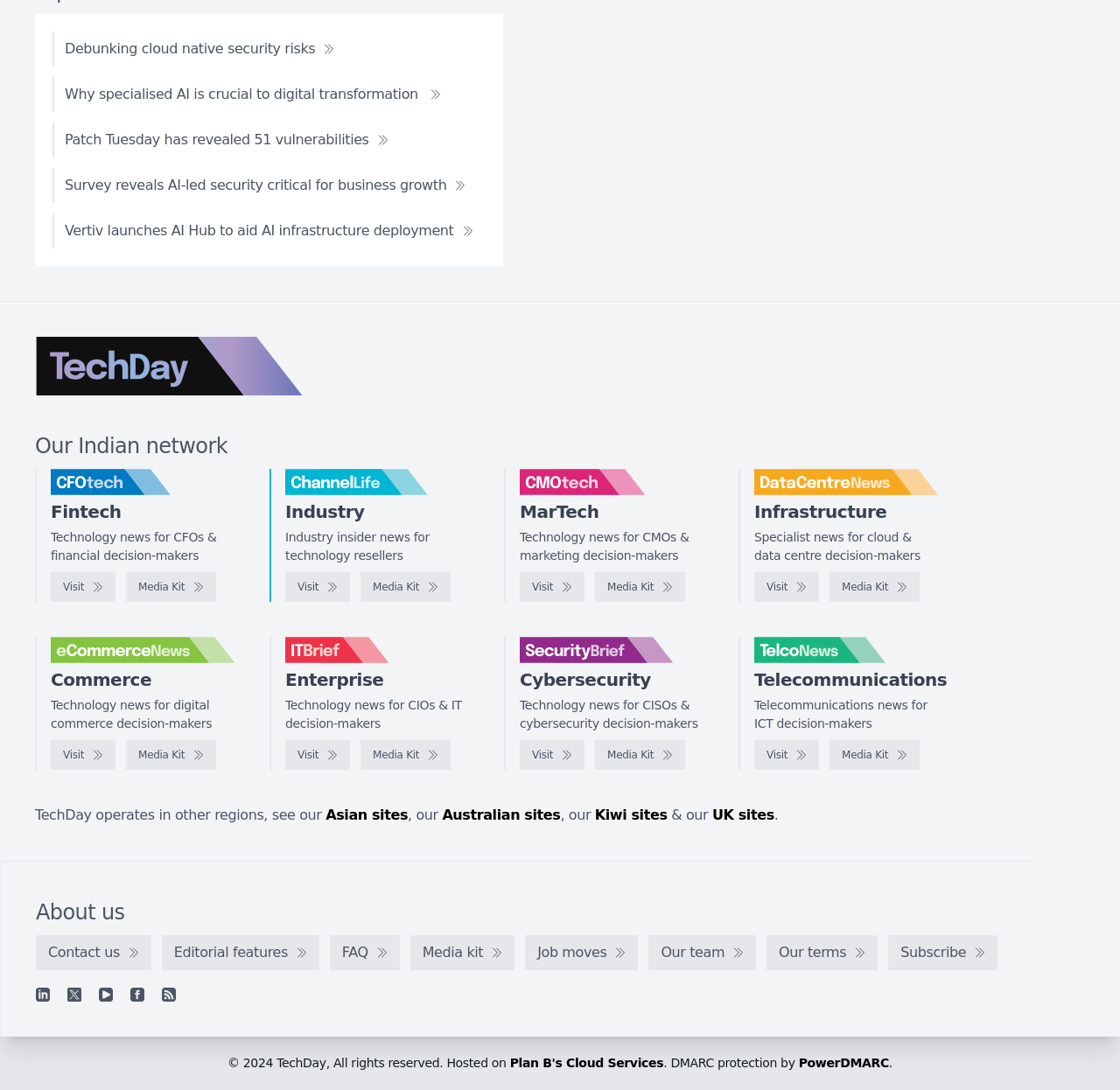How many logos are displayed on the webpage?
Give a single word or phrase answer based on the content of the image.

9